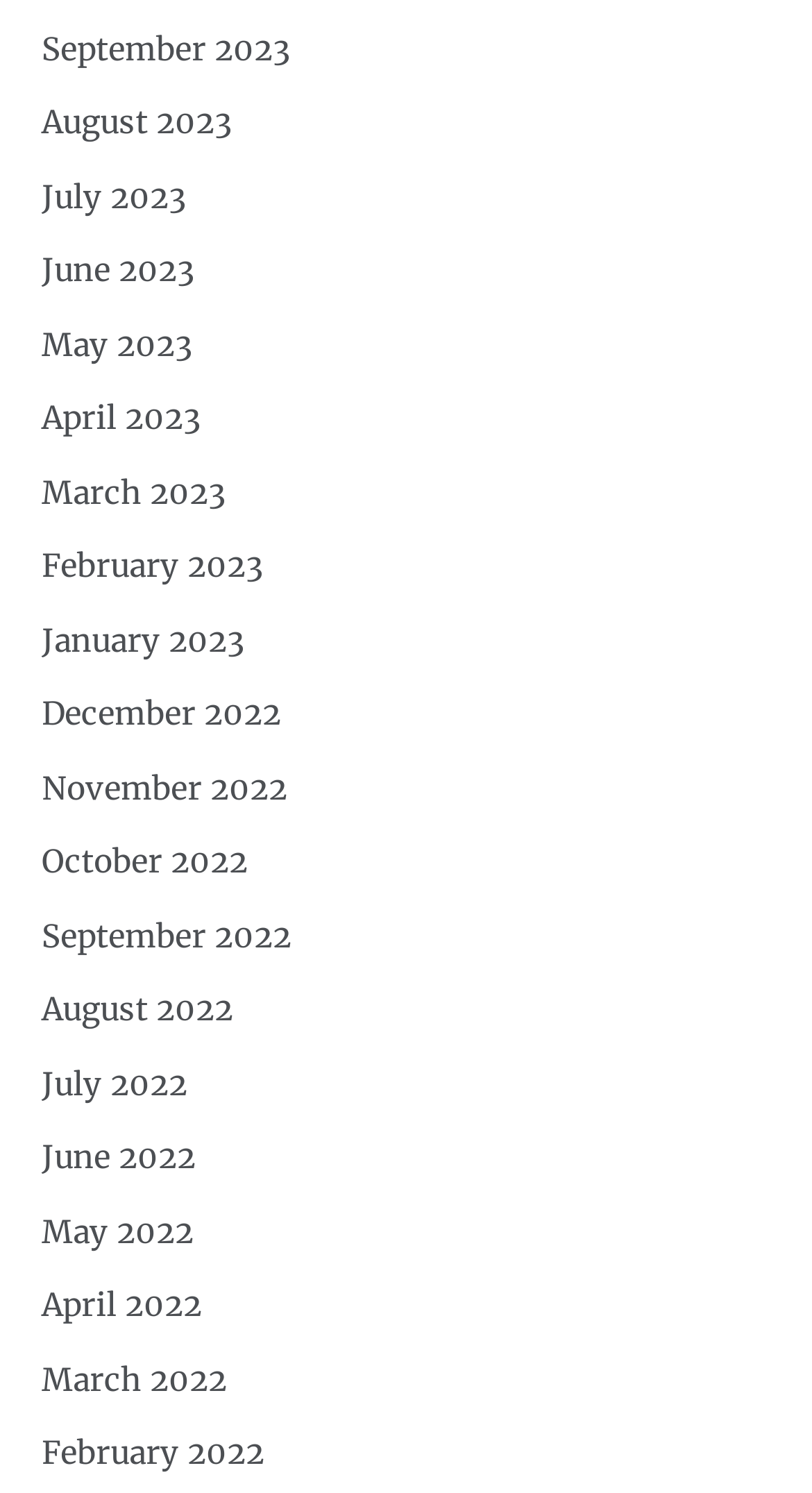Predict the bounding box coordinates of the area that should be clicked to accomplish the following instruction: "view September 2023". The bounding box coordinates should consist of four float numbers between 0 and 1, i.e., [left, top, right, bottom].

[0.051, 0.019, 0.356, 0.046]